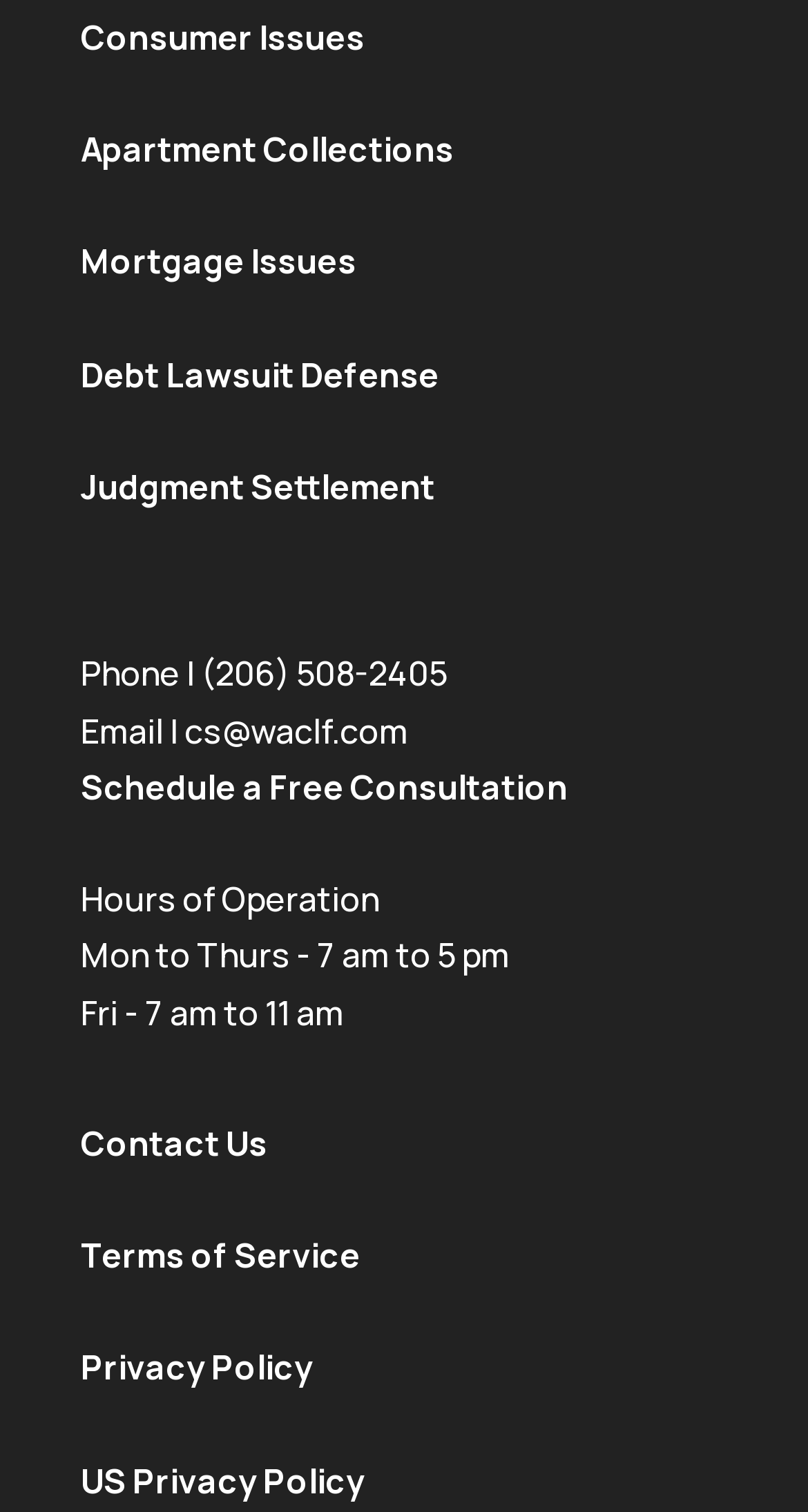From the given element description: "Schedule a Free Consultation", find the bounding box for the UI element. Provide the coordinates as four float numbers between 0 and 1, in the order [left, top, right, bottom].

[0.1, 0.505, 0.703, 0.535]